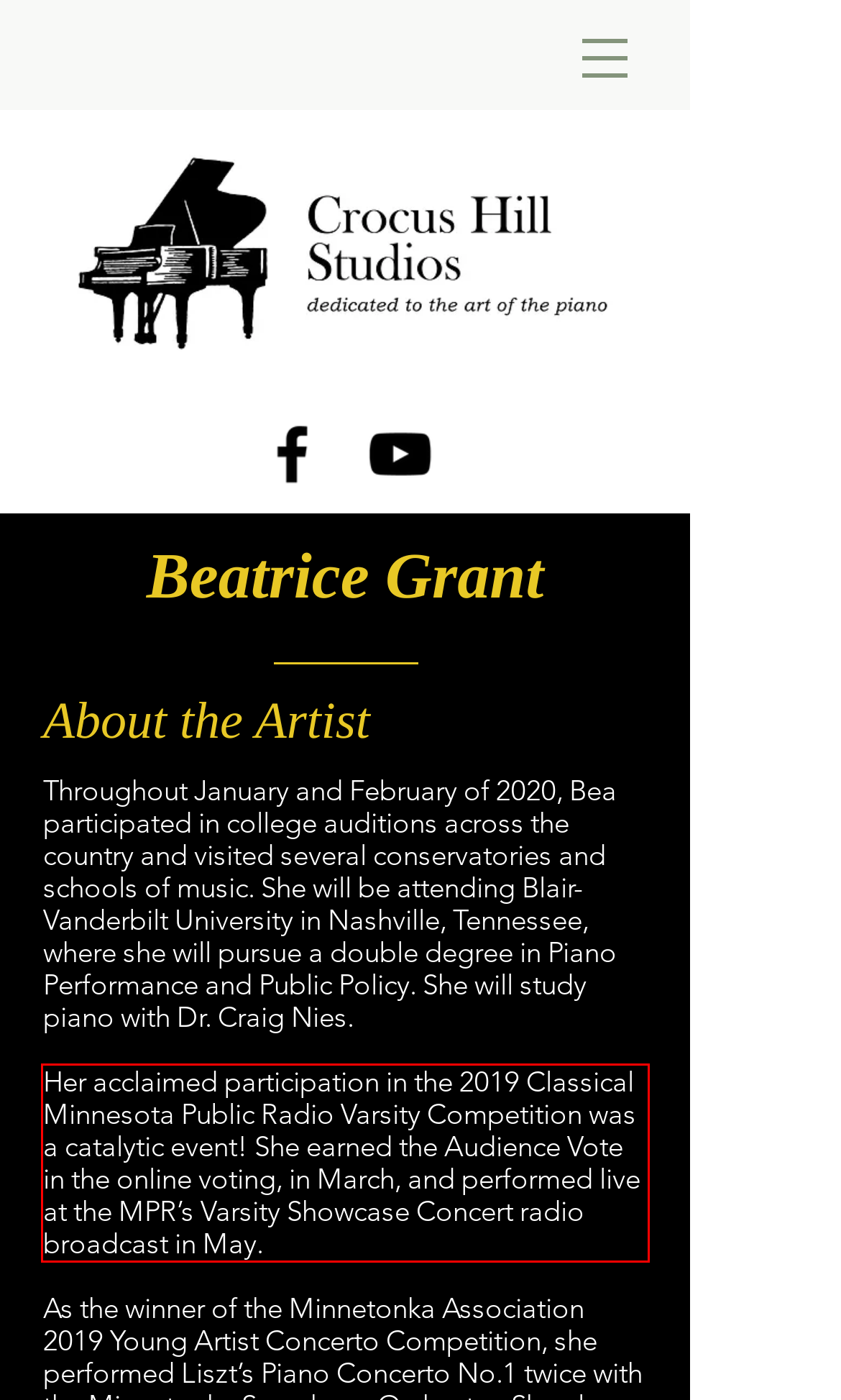Within the screenshot of a webpage, identify the red bounding box and perform OCR to capture the text content it contains.

Her acclaimed participation in the 2019 Classical Minnesota Public Radio Varsity Competition was a catalytic event! She earned the Audience Vote in the online voting, in March, and performed live at the MPR’s Varsity Showcase Concert radio broadcast in May.